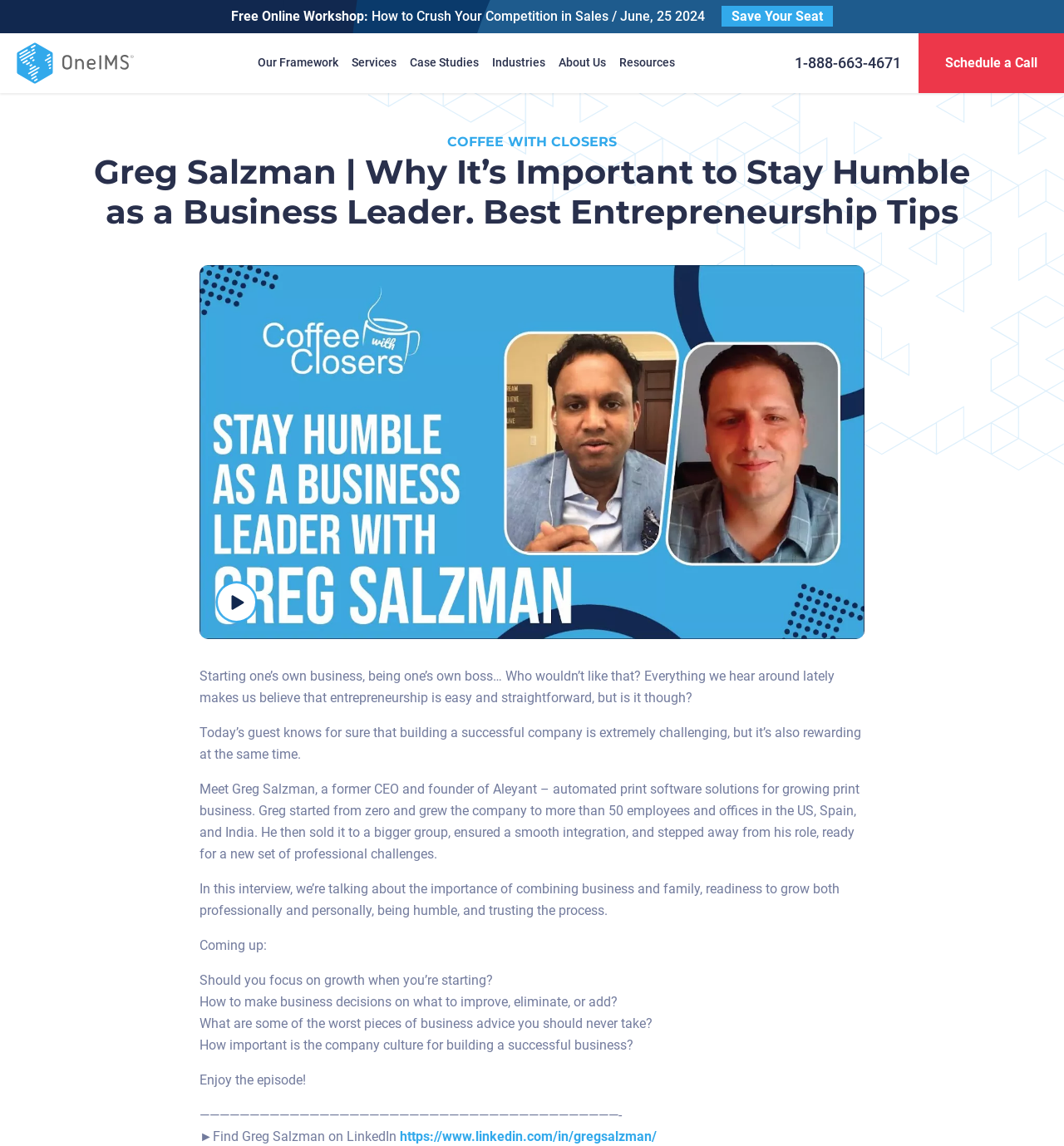Please find the bounding box for the UI element described by: "Services".

[0.33, 0.044, 0.373, 0.066]